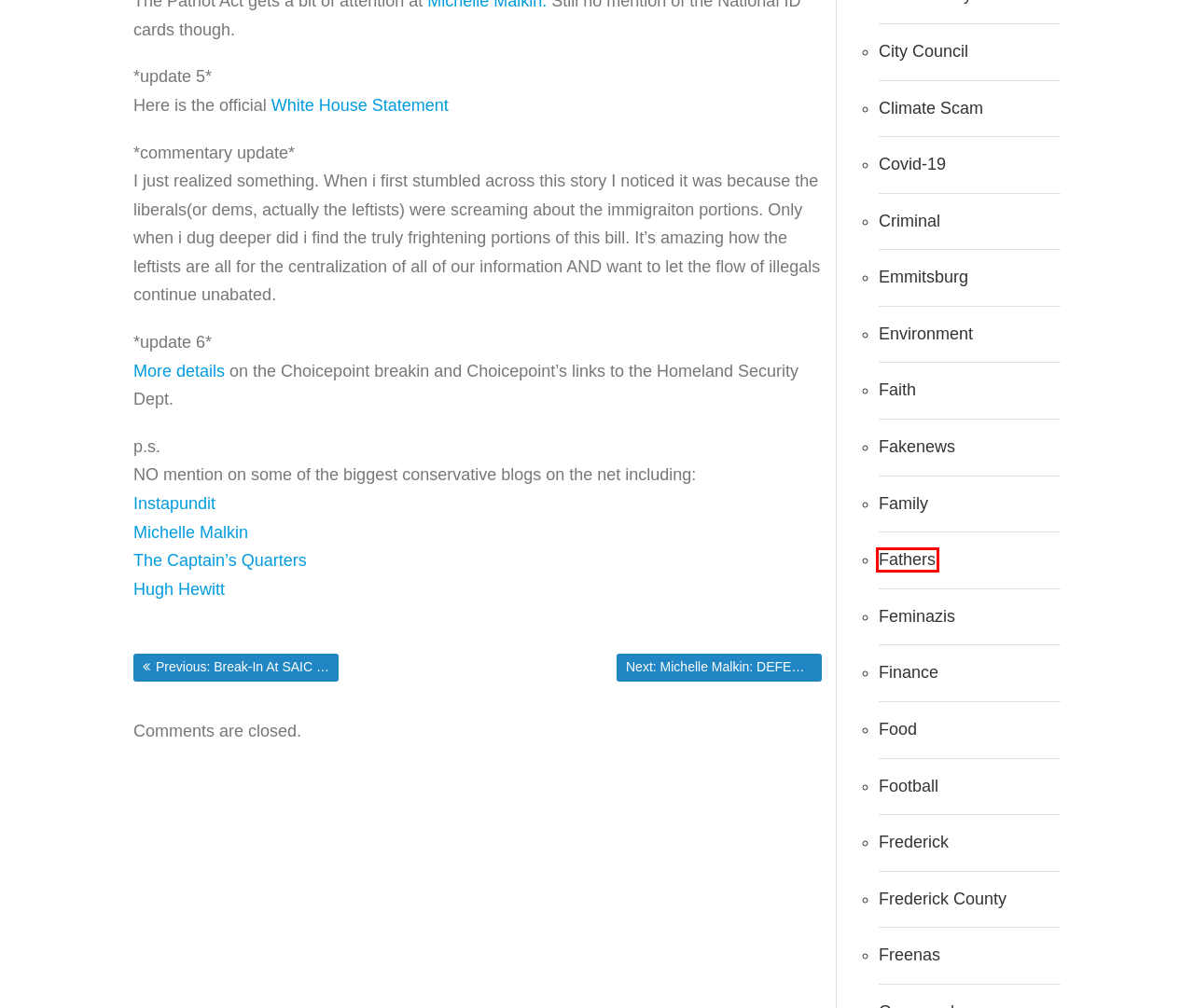Consider the screenshot of a webpage with a red bounding box and select the webpage description that best describes the new page that appears after clicking the element inside the red box. Here are the candidates:
A. Football – HCS's Place
B. Faith – HCS's Place
C. City Council – HCS's Place
D. Finance – HCS's Place
E. Michelle Malkin: DEFEND THE DEFENDERS – HCS's Place
F. Fathers – HCS's Place
G. Break-In At SAIC Risks ID Theft (washingtonpost.com) – HCS's Place
H. Freenas – HCS's Place

F